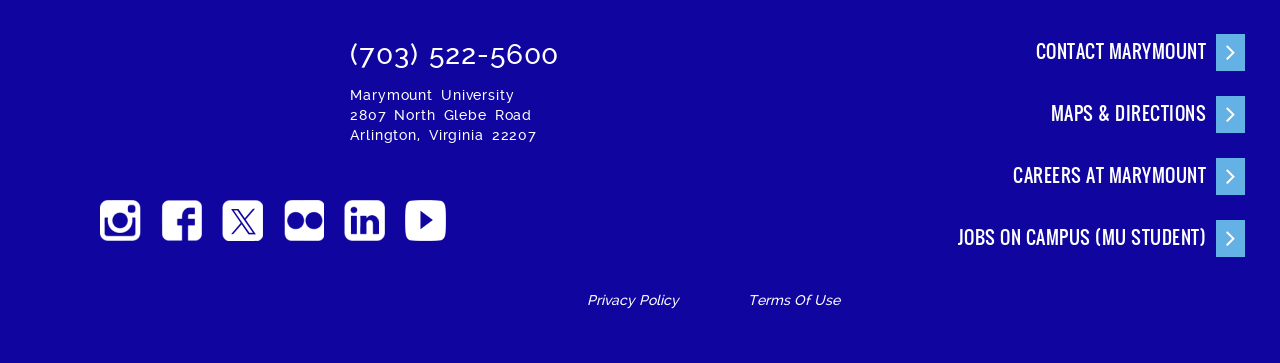Identify the bounding box coordinates of the element that should be clicked to fulfill this task: "View the maps and directions". The coordinates should be provided as four float numbers between 0 and 1, i.e., [left, top, right, bottom].

[0.671, 0.264, 0.973, 0.341]